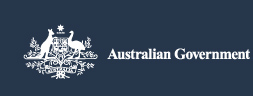Where is the text 'Australian Government' located?
Could you answer the question with a detailed and thorough explanation?

According to the caption, the text 'Australian Government' is presented beside the emblem, which reinforces the identity and official capacity of the organization, suggesting a spatial relationship between the two elements.